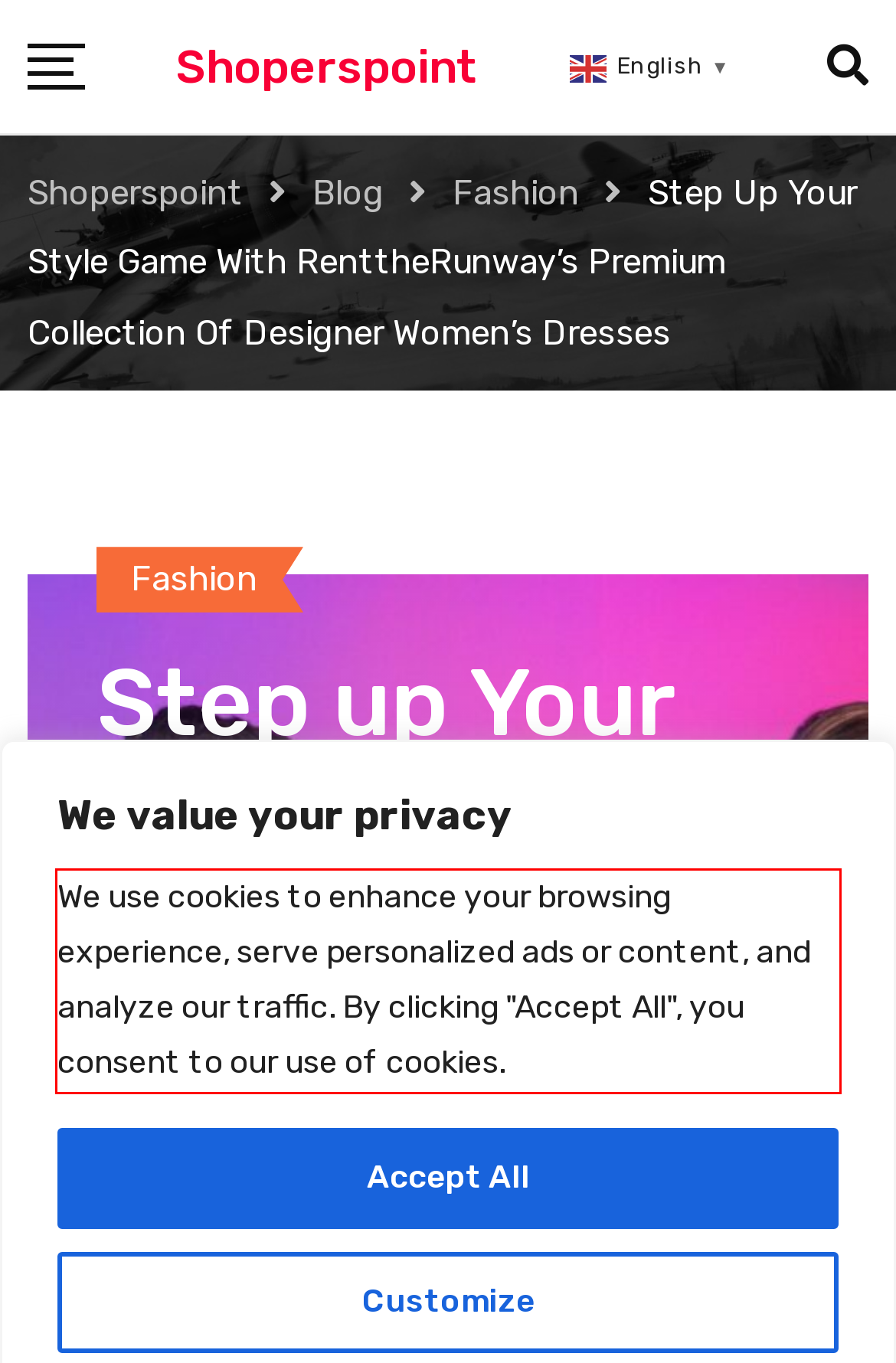You have a webpage screenshot with a red rectangle surrounding a UI element. Extract the text content from within this red bounding box.

We use cookies to enhance your browsing experience, serve personalized ads or content, and analyze our traffic. By clicking "Accept All", you consent to our use of cookies.